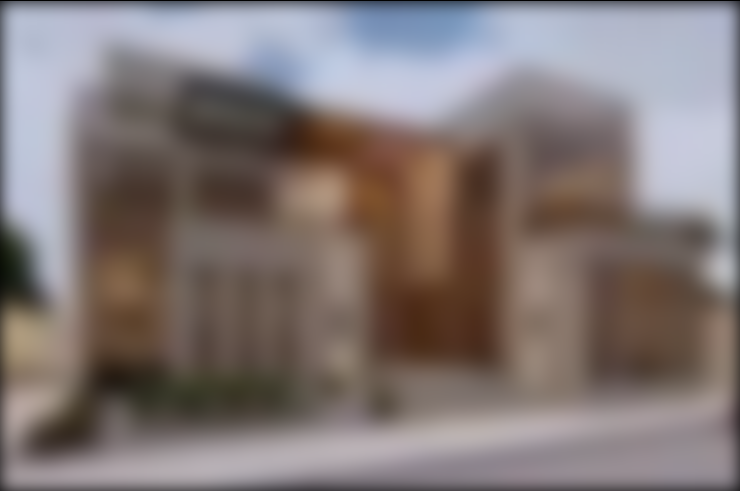What is the architectural style of the villa?
Please give a detailed answer to the question using the information shown in the image.

The caption describes the architectural style as modern and sophisticated, characterized by clean lines and a sleek appearance, which suggests a contemporary design.